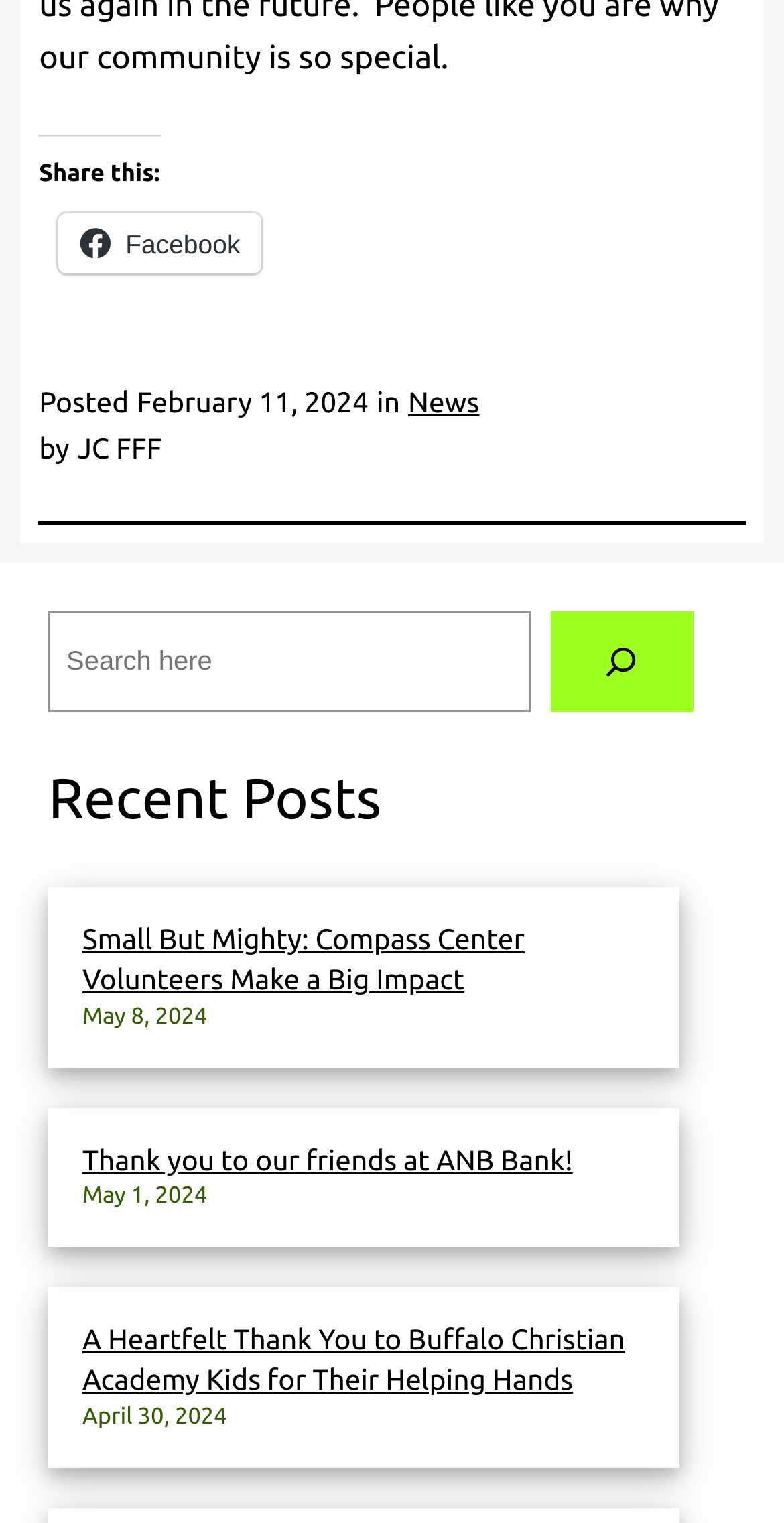Identify the bounding box coordinates for the UI element described as: "News".

[0.521, 0.254, 0.612, 0.275]